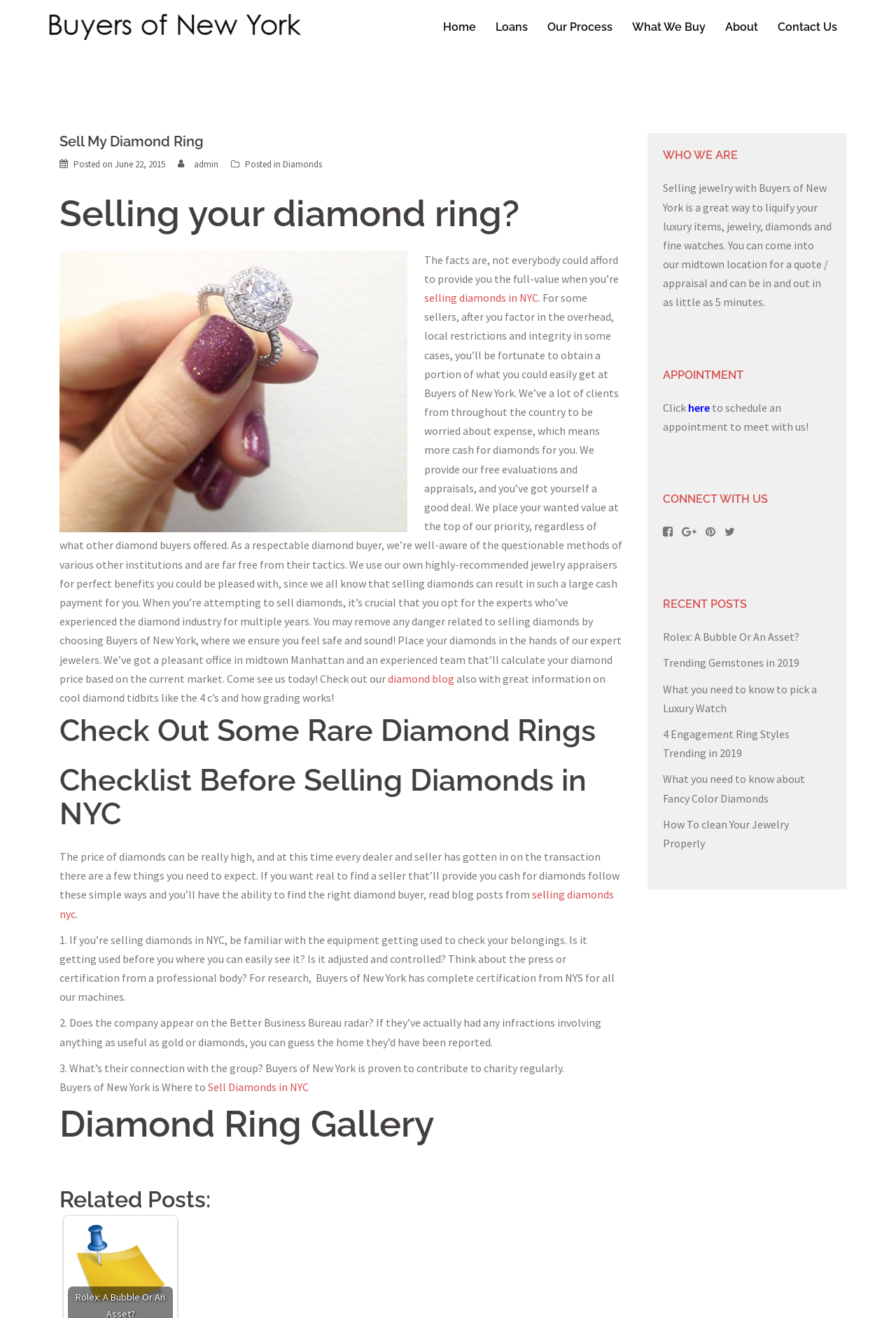Give a one-word or short phrase answer to this question: 
What is the estimated time required for a quote or appraisal at Buyers of New York?

5 minutes